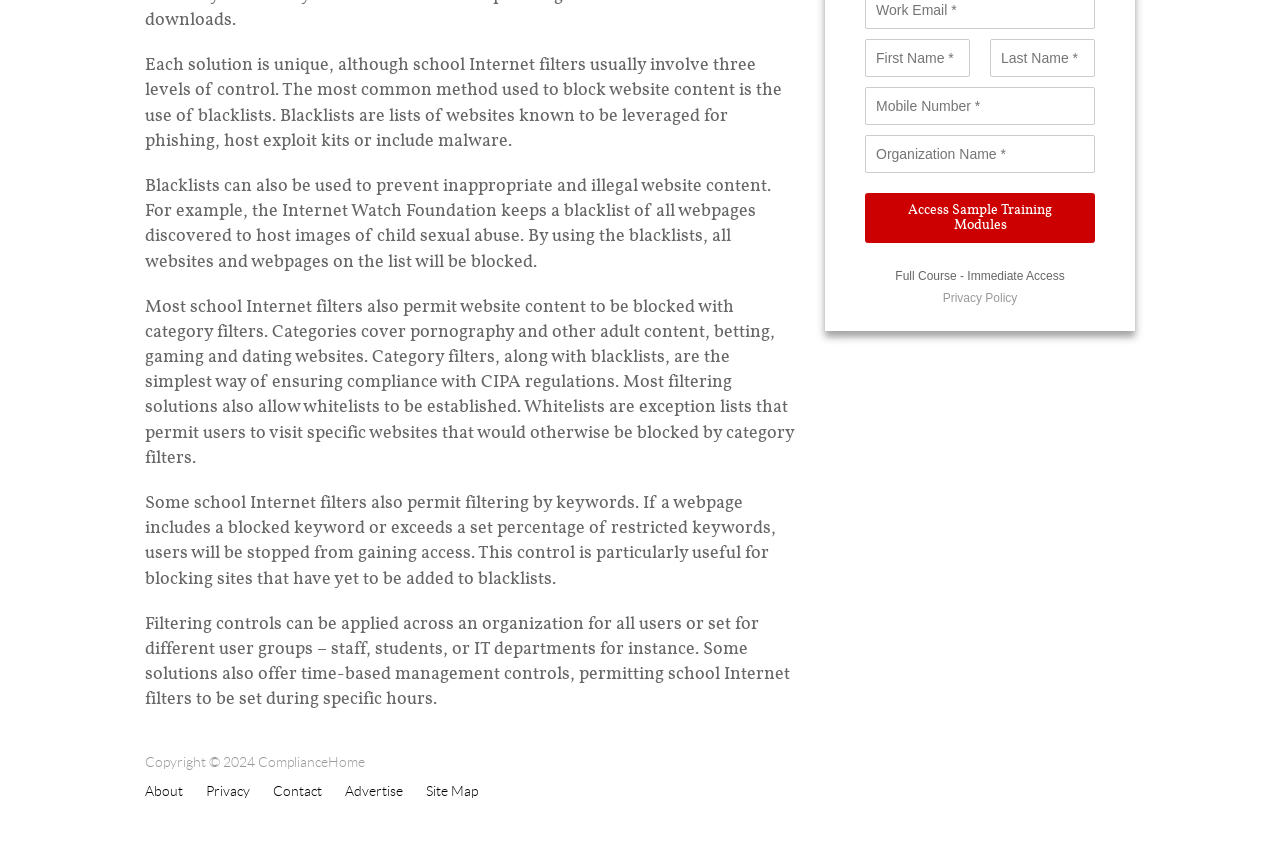Locate and provide the bounding box coordinates for the HTML element that matches this description: "Access Sample Training Modules".

[0.676, 0.227, 0.855, 0.285]